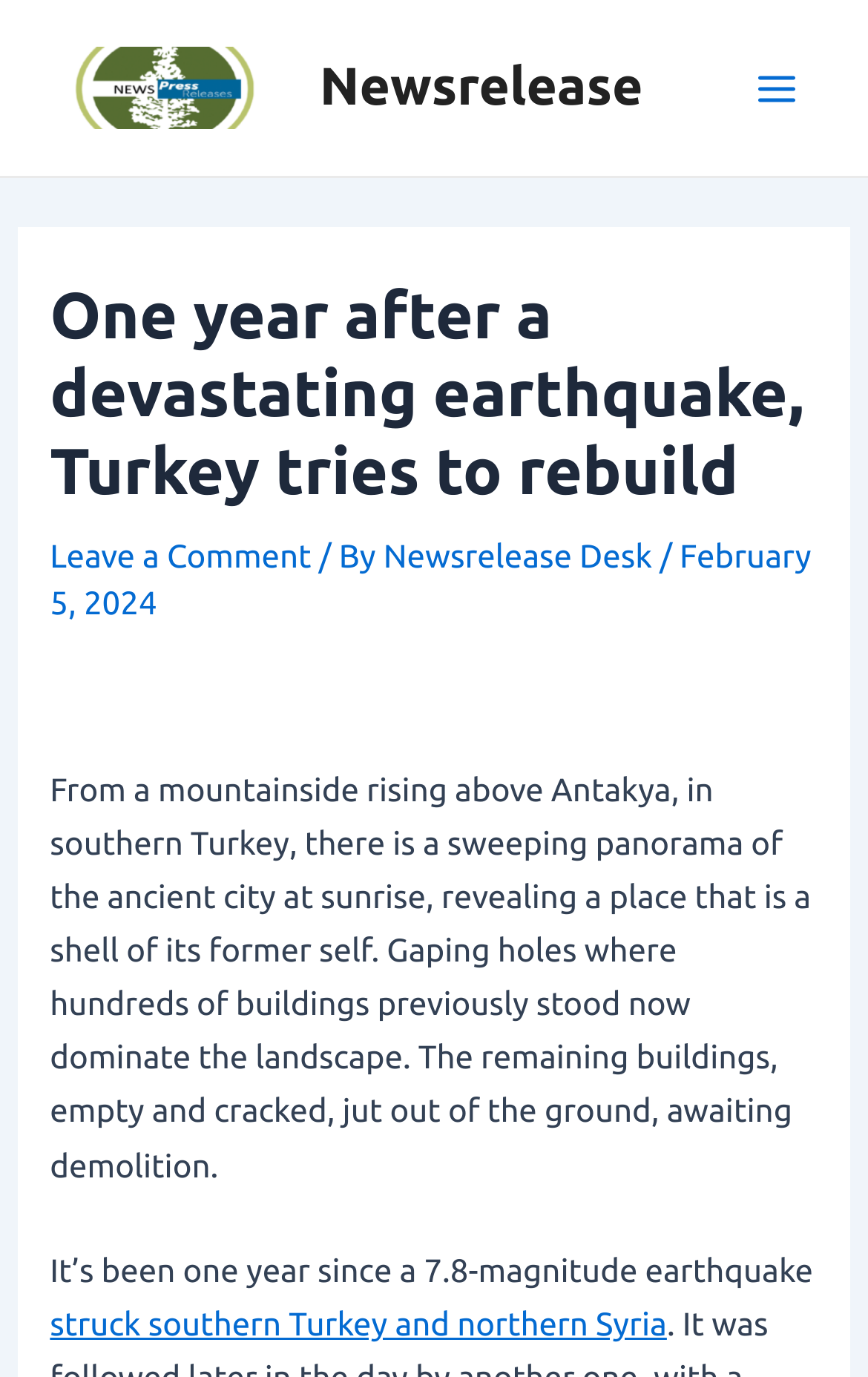What is the location of the ancient city?
Using the image, respond with a single word or phrase.

Antakya, southern Turkey